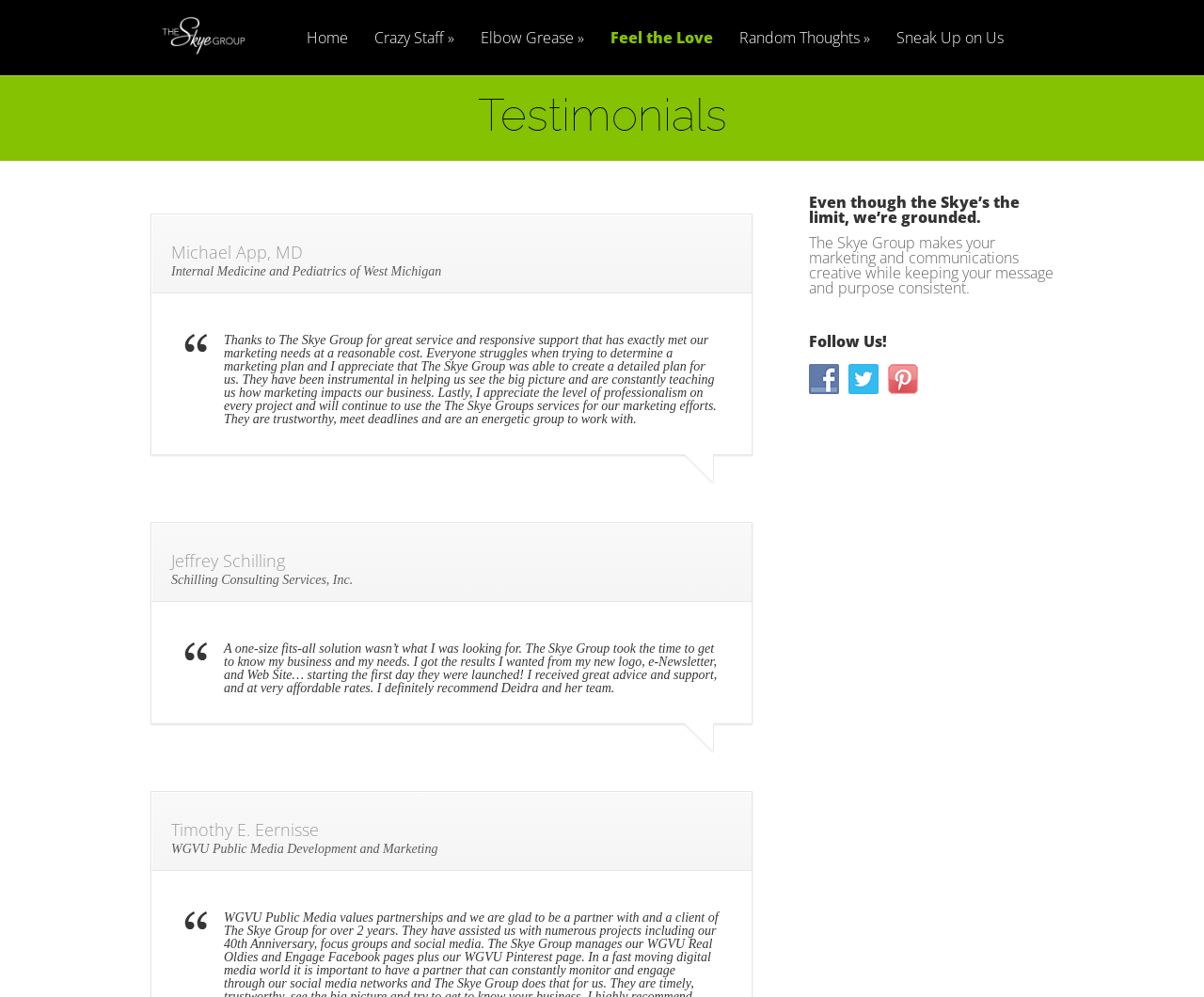Refer to the screenshot and answer the following question in detail:
What is the purpose of The Skye Group?

I determined the answer by reading the text below the heading 'Even though the Skye’s the limit, we’re grounded.', which states that 'The Skye Group makes your marketing and communications creative while keeping your message and purpose consistent.' This suggests that The Skye Group is involved in marketing and communications.